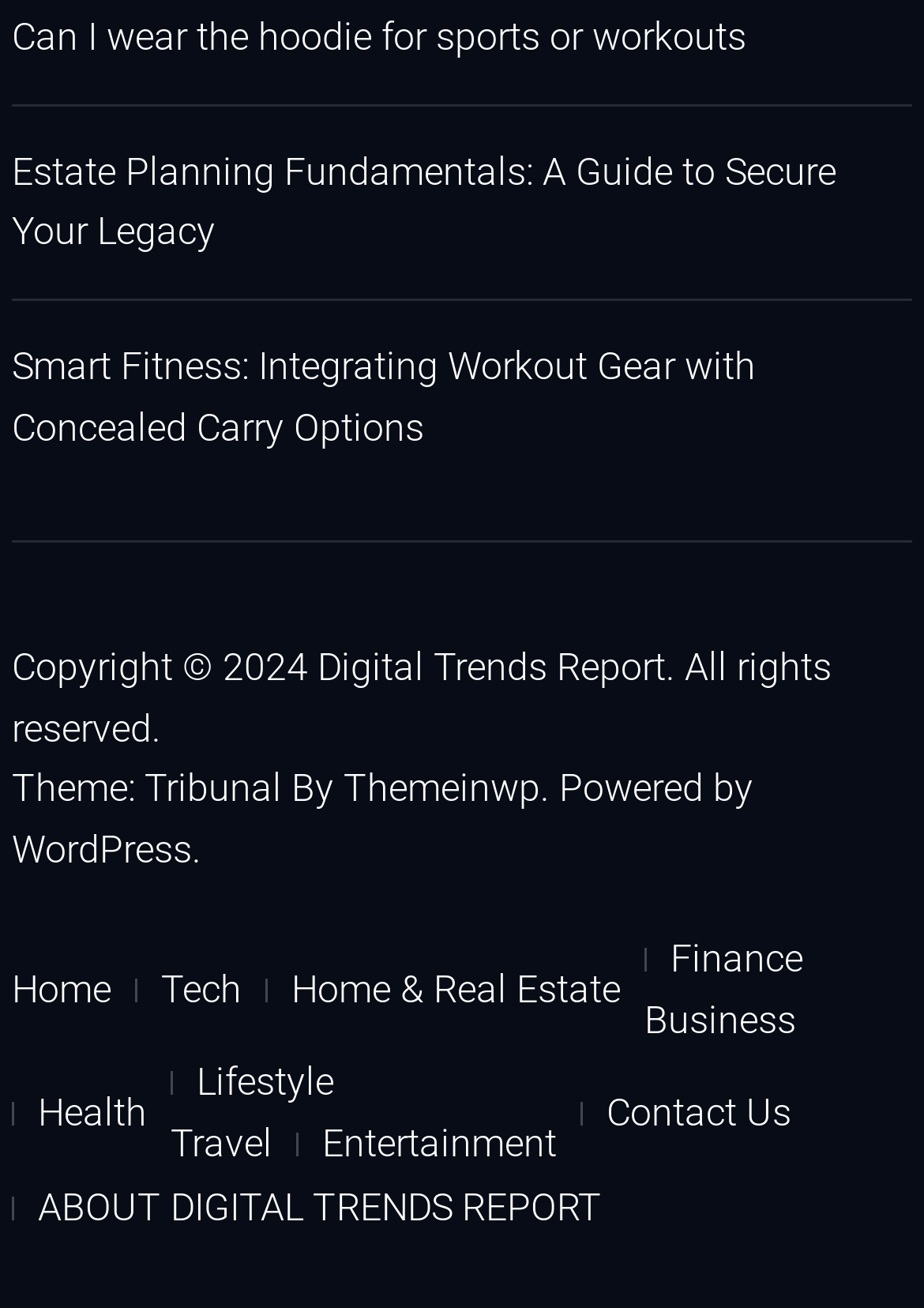How many links are in the bottom section?
From the screenshot, supply a one-word or short-phrase answer.

5